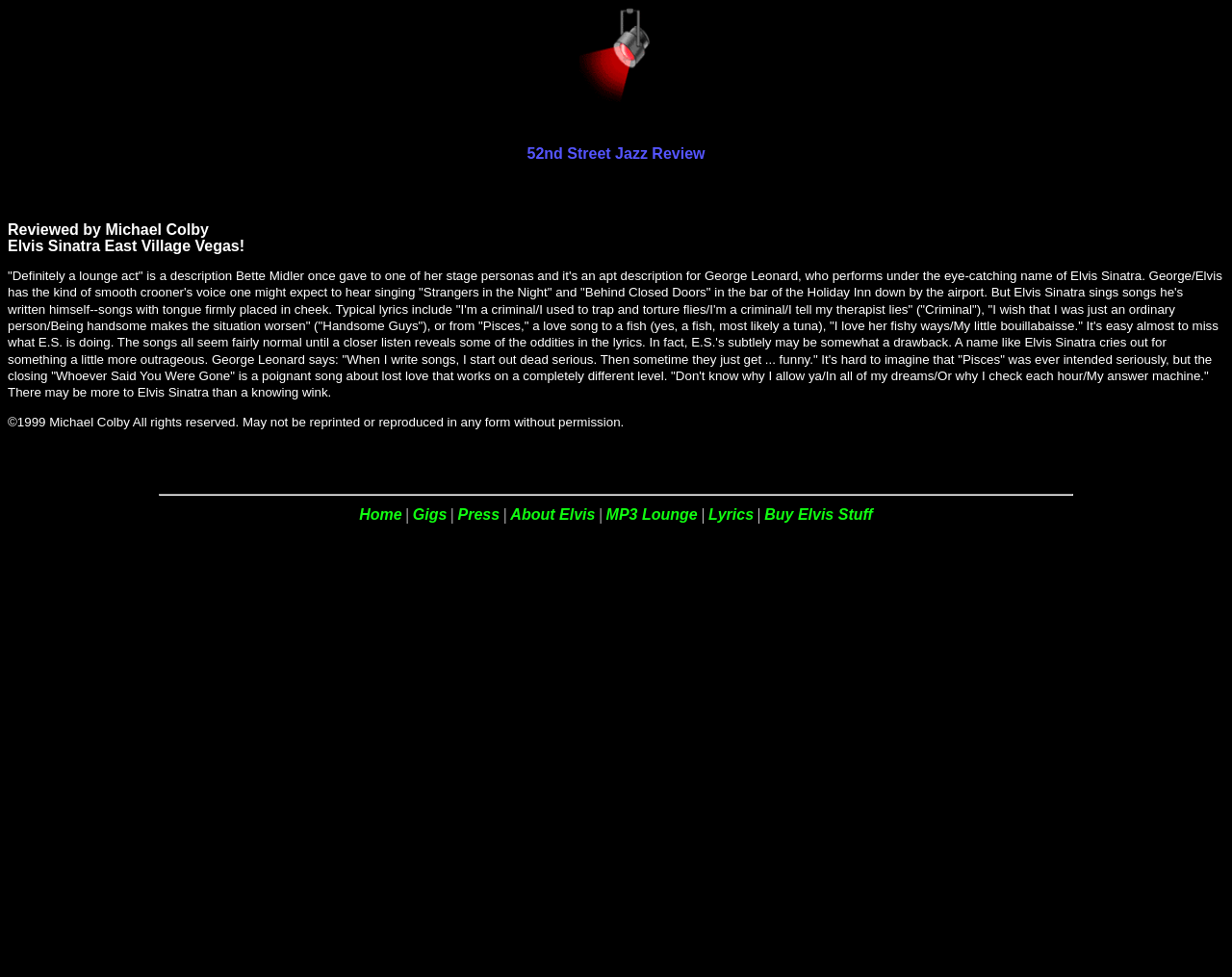Who wrote the review?
Give a comprehensive and detailed explanation for the question.

The review was written by Michael Colby, as indicated by the text 'Reviewed by Michael Colby'.